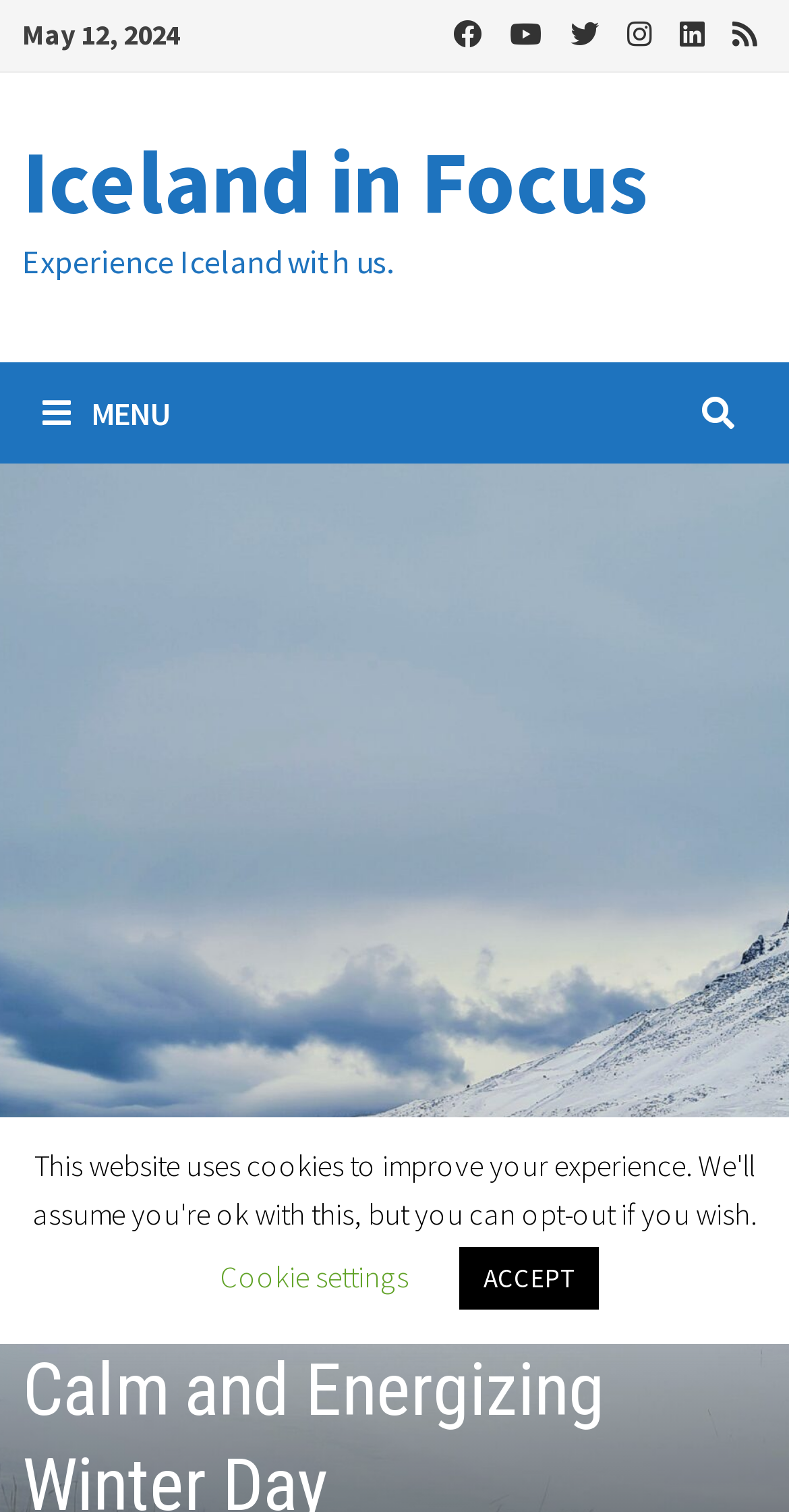Please specify the bounding box coordinates of the area that should be clicked to accomplish the following instruction: "Check Cyber Security Professional Certifications". The coordinates should consist of four float numbers between 0 and 1, i.e., [left, top, right, bottom].

None